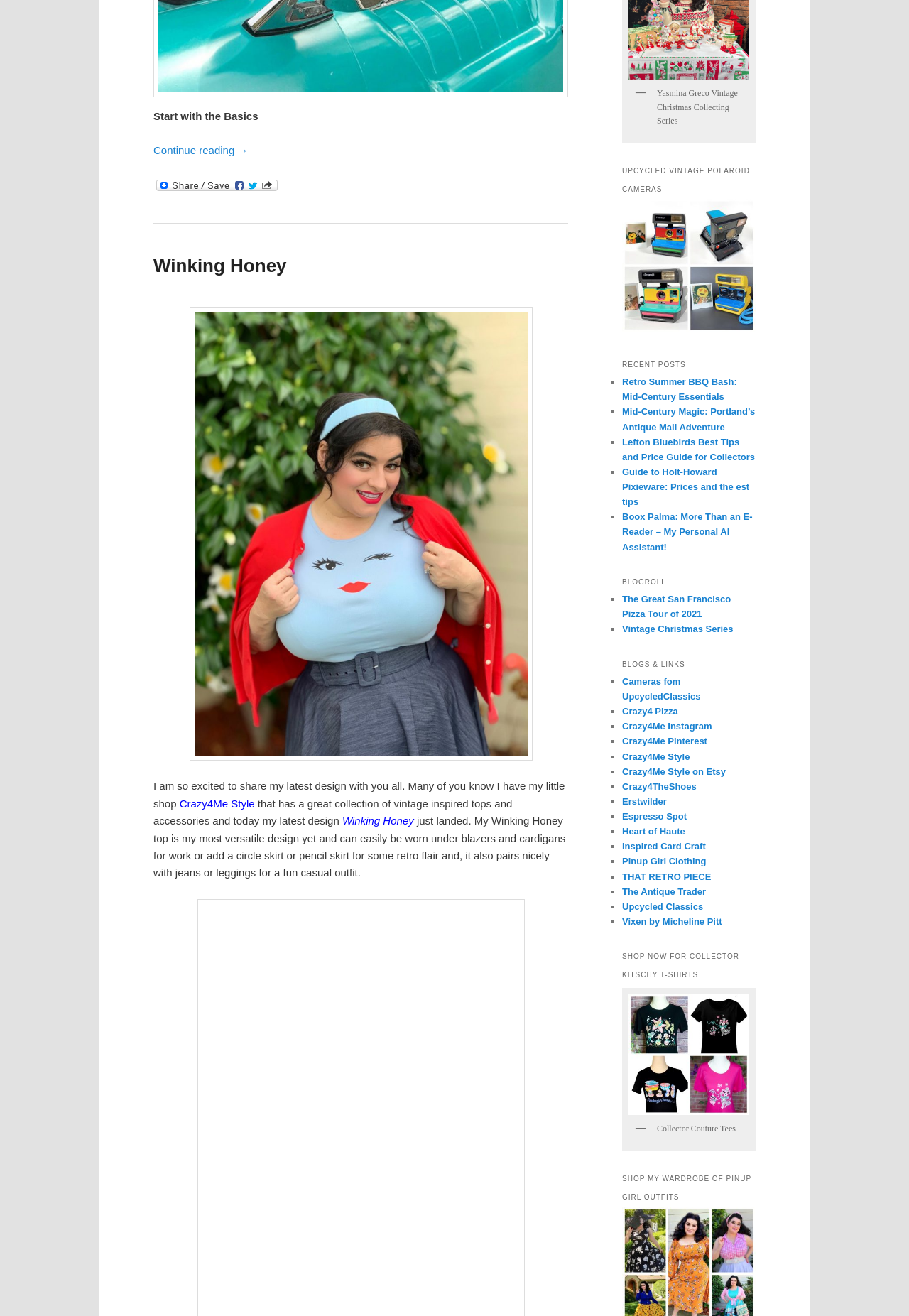What type of items can be found in the 'Collector Couture Tees' section?
Please respond to the question with as much detail as possible.

The section 'Collector Couture Tees' likely features t-shirts, as it is mentioned alongside a link to a 'Pyrex T-Shirt'.